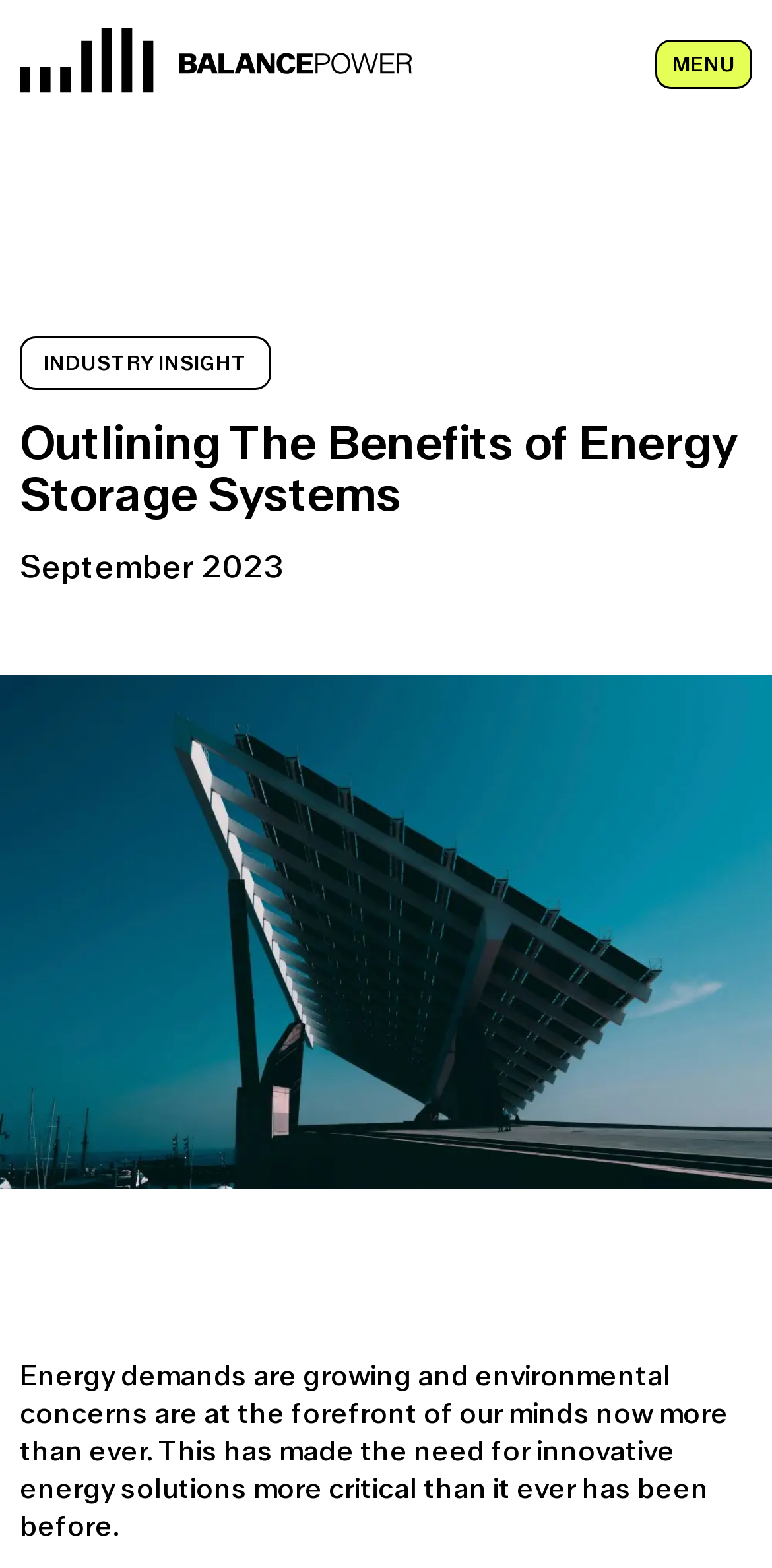What is the topic of the article?
Examine the image and provide an in-depth answer to the question.

I found the topic of the article by looking at the heading, which mentions 'Outlining The Benefits of Energy Storage Systems'.